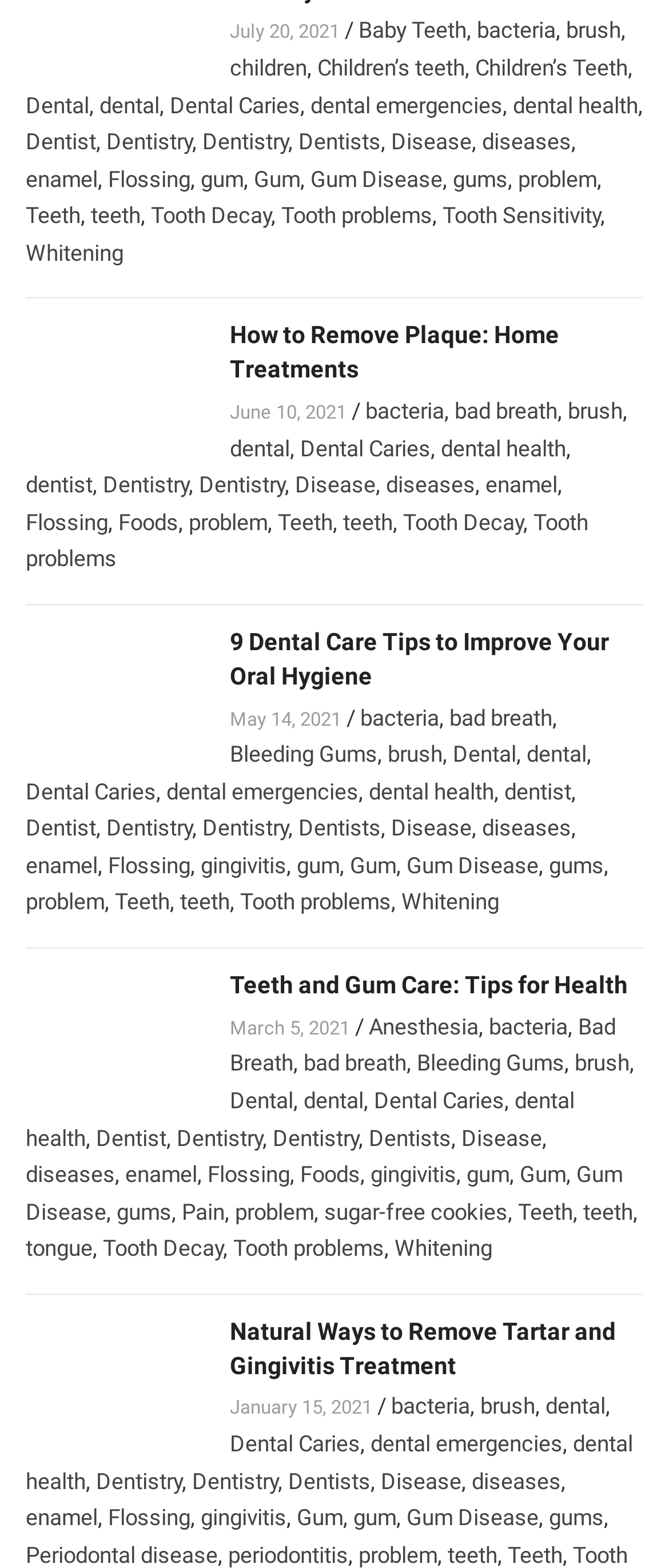What is the theme of the webpage?
Provide a well-explained and detailed answer to the question.

I deduced the theme by analyzing the various links, headings, and text on the webpage, which all relate to dental health, care, and hygiene.